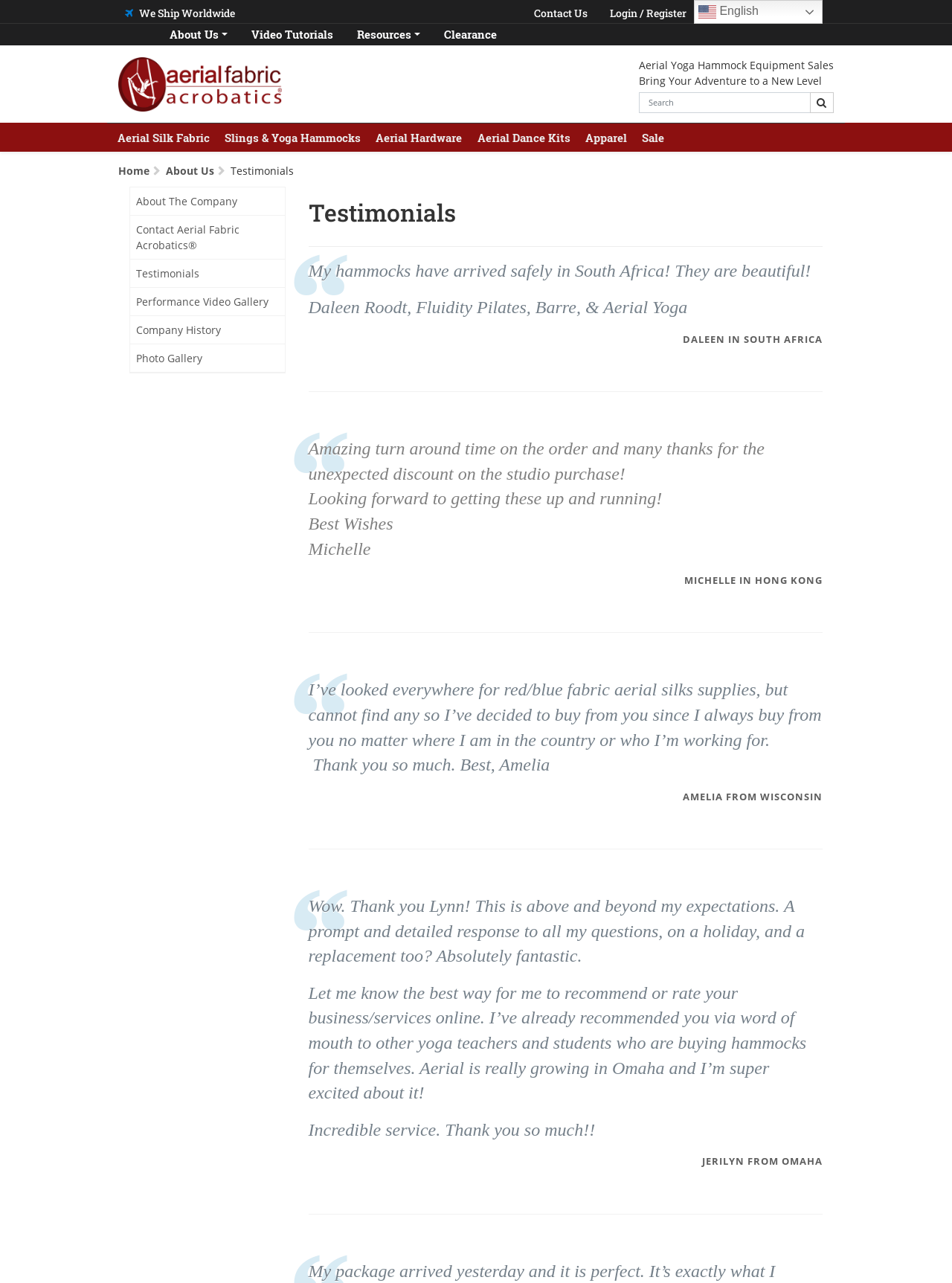Determine the bounding box coordinates for the UI element matching this description: "Resources".

[0.363, 0.019, 0.454, 0.035]